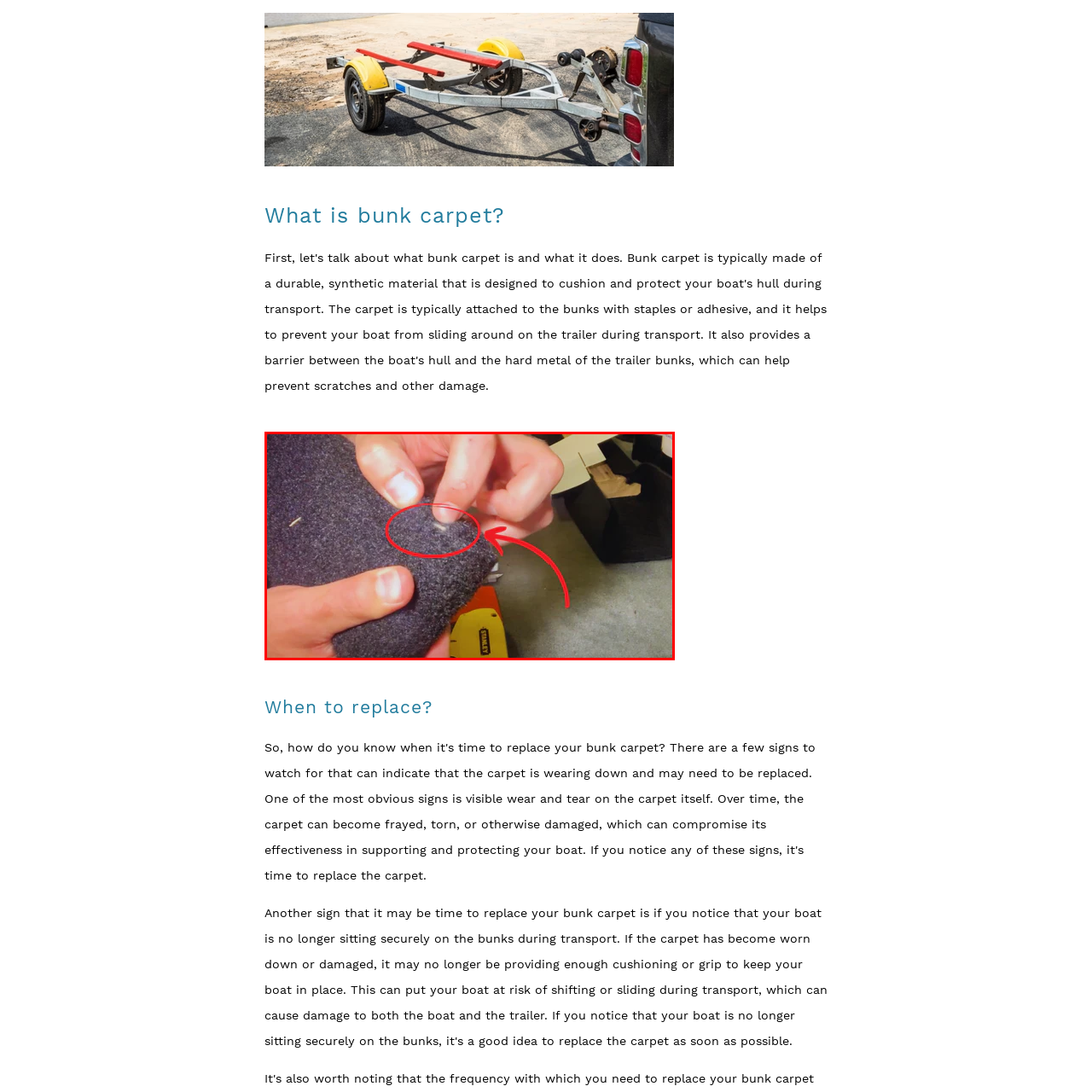What is the context of the image?
Review the content shown inside the red bounding box in the image and offer a detailed answer to the question, supported by the visual evidence.

The image is set in a practical setting, with tools or materials in the background, suggesting that the context is a discussion around the condition of the bunk carpet and when it should be replaced, particularly when signs of wear, such as tears or other damage, are evident.